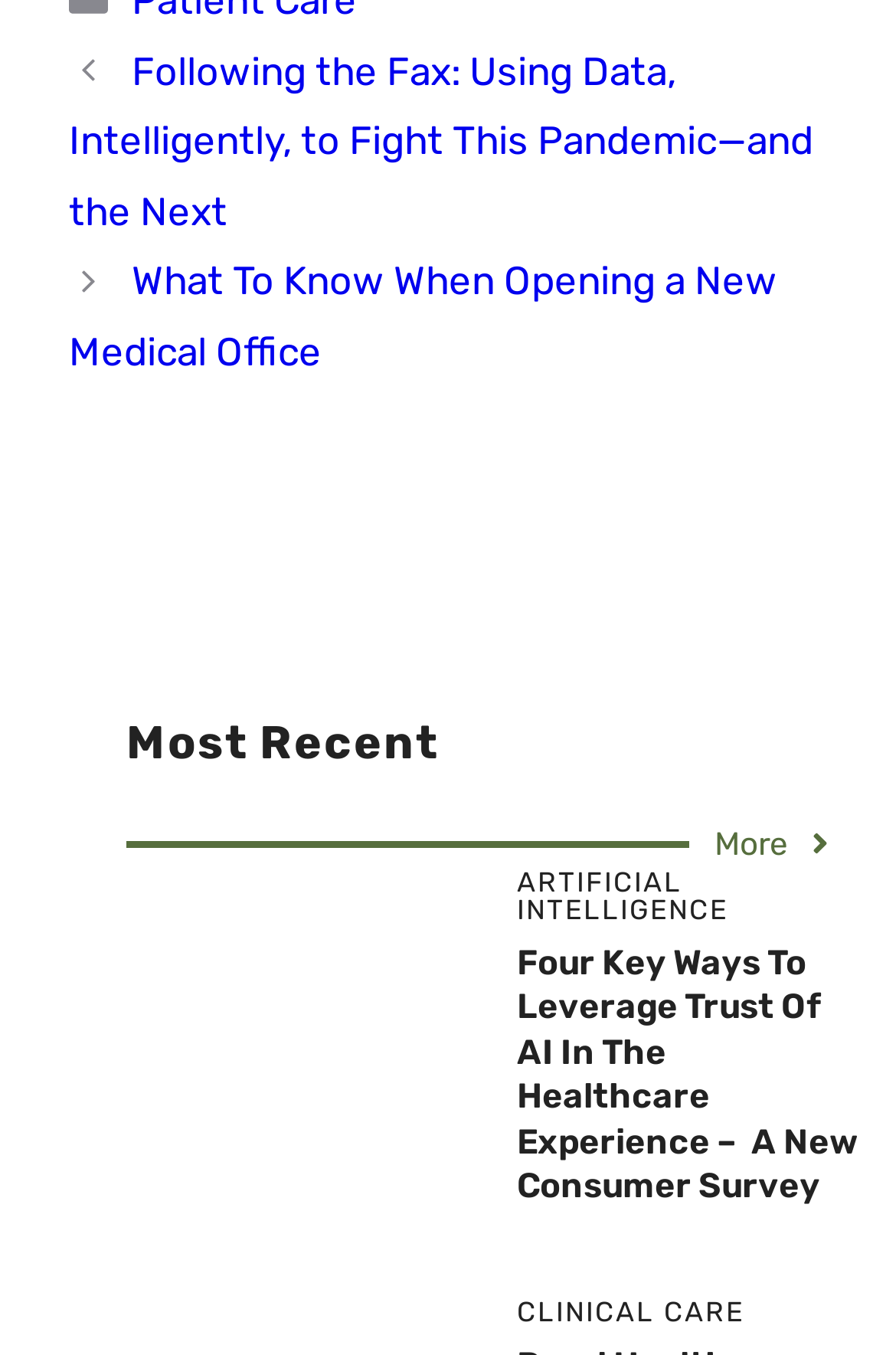What is the title of the second post?
We need a detailed and exhaustive answer to the question. Please elaborate.

The title of the second post is 'What To Know When Opening a New Medical Office' as indicated by the link text with the same title.